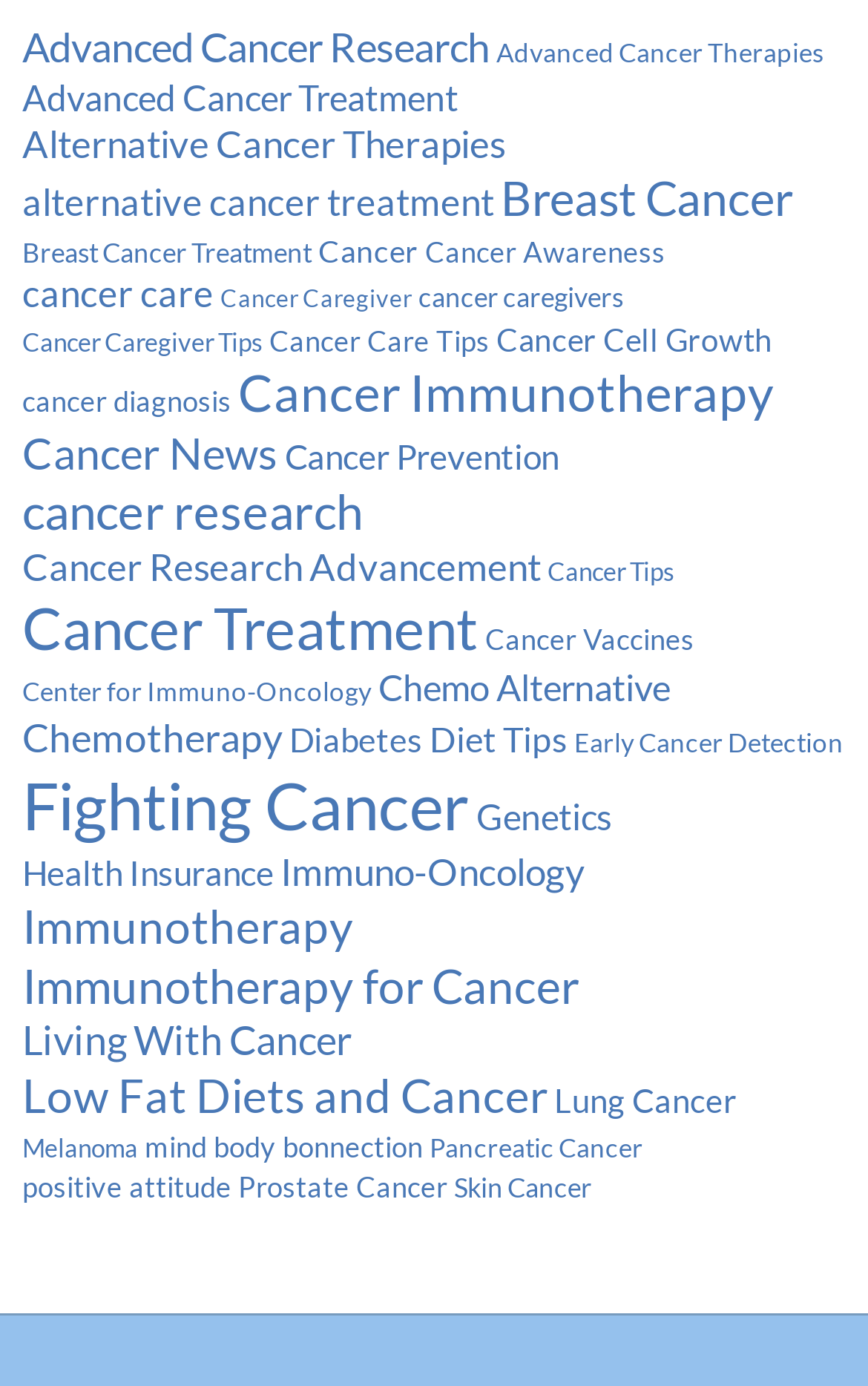Is there a topic related to mind-body connection?
Kindly answer the question with as much detail as you can.

I searched through the list of topics and found a link related to 'mind body connection', which has 14 items associated with it.